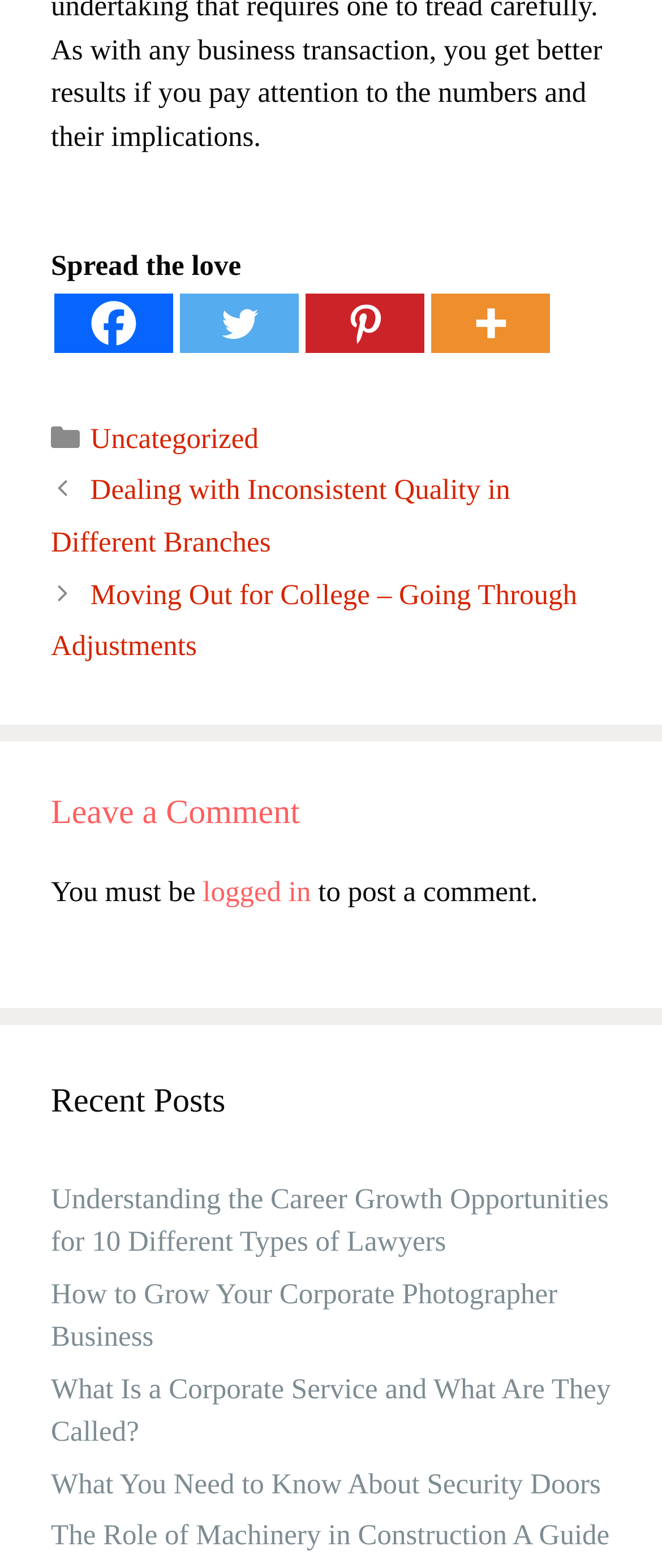Find the bounding box coordinates of the area that needs to be clicked in order to achieve the following instruction: "Leave a comment". The coordinates should be specified as four float numbers between 0 and 1, i.e., [left, top, right, bottom].

[0.077, 0.505, 0.923, 0.533]